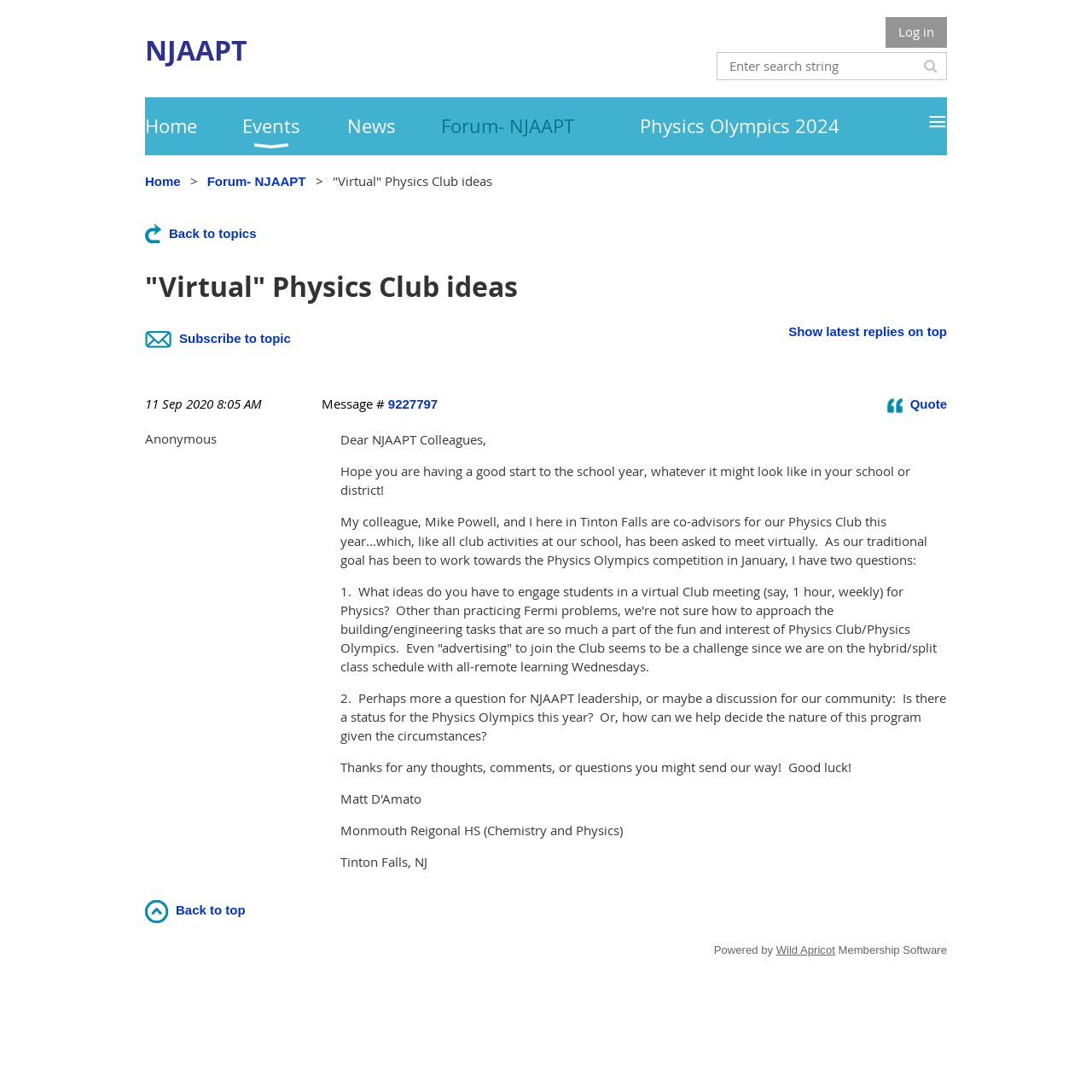What is the name of the author of the forum post?
Please craft a detailed and exhaustive response to the question.

The name of the author of the forum post can be found at the end of the post, where it says 'Matt D'Amato Monmouth Reigonal HS (Chemistry and Physics) Tinton Falls, NJ'.